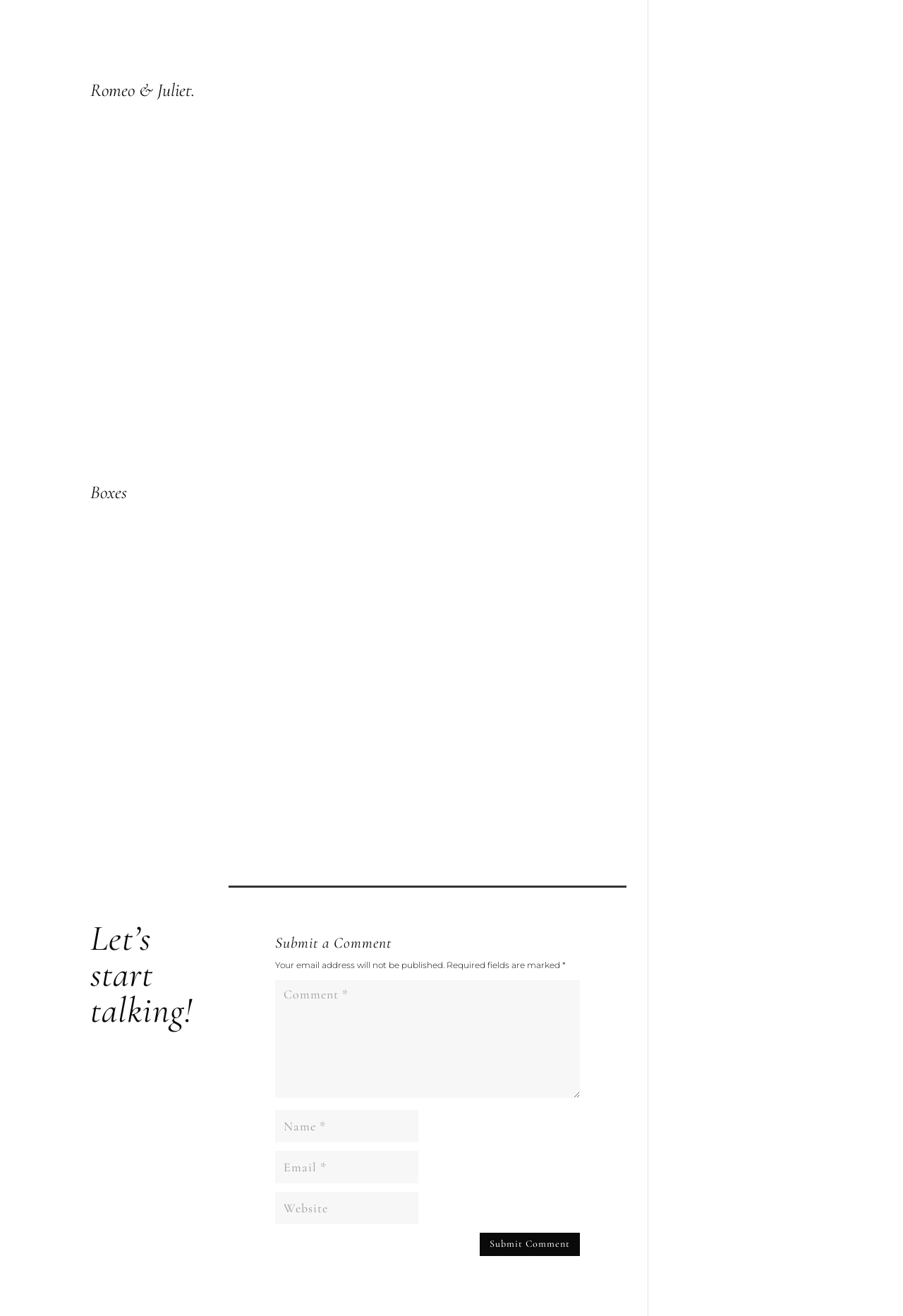Locate the bounding box coordinates of the area you need to click to fulfill this instruction: 'Click on the link 'Romeo & Juliet.''. The coordinates must be in the form of four float numbers ranging from 0 to 1: [left, top, right, bottom].

[0.1, 0.062, 0.694, 0.081]